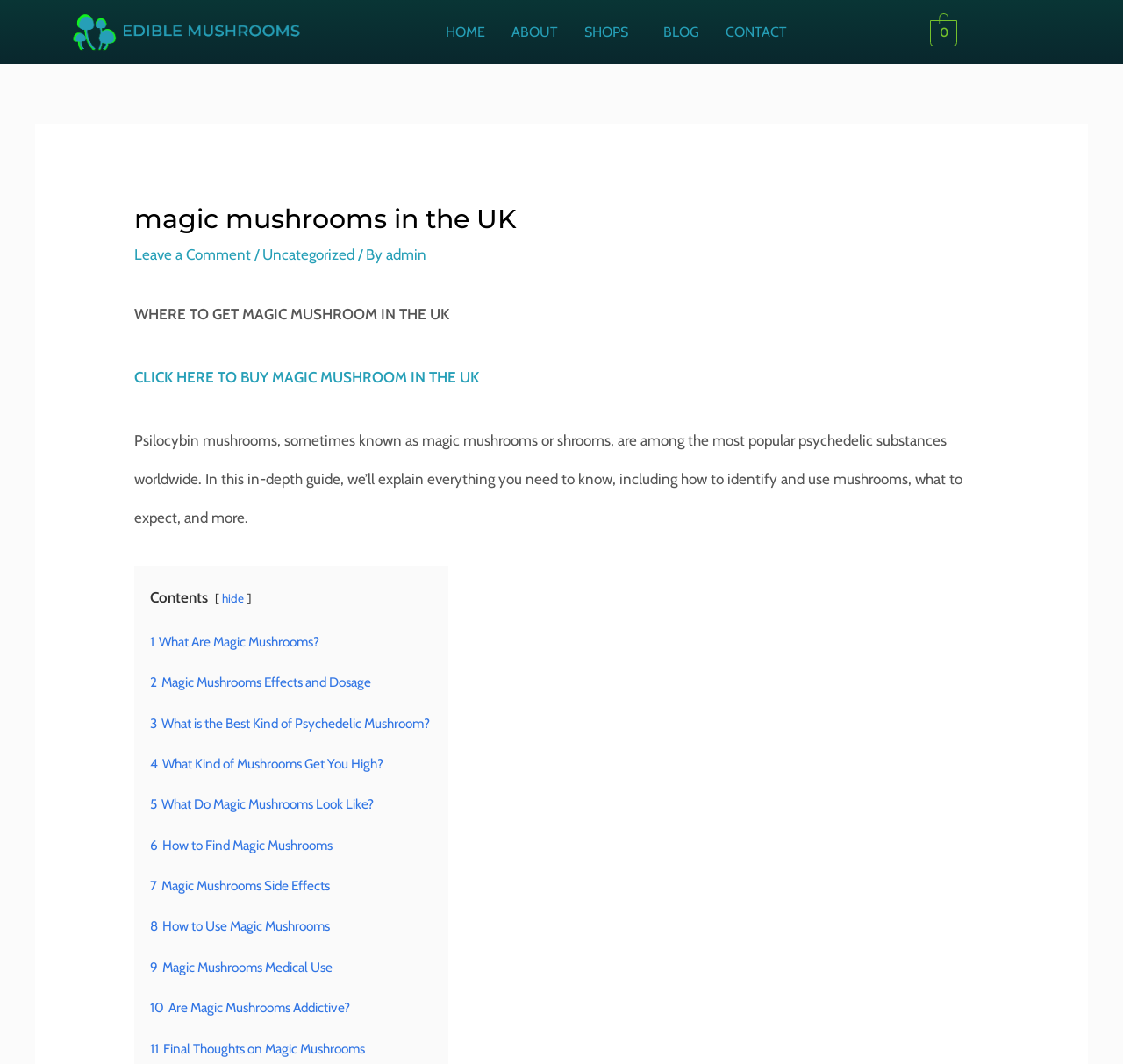Please provide a one-word or short phrase answer to the question:
What is the purpose of the 'CLICK HERE TO BUY MAGIC MUSHROOM IN THE UK' link?

To buy magic mushrooms